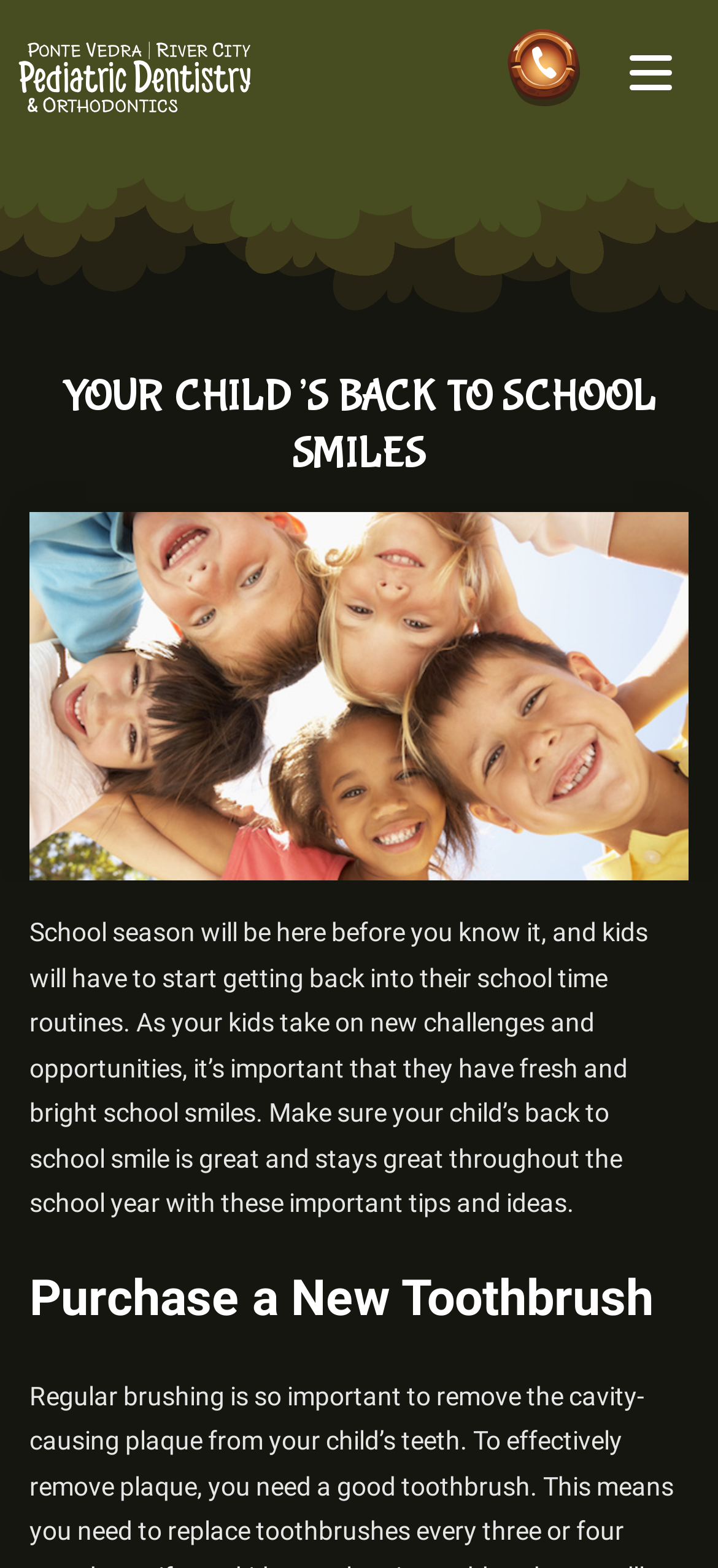Using the element description toggle menu, predict the bounding box coordinates for the UI element. Provide the coordinates in (top-left x, top-left y, bottom-right x, bottom-right y) format with values ranging from 0 to 1.

[0.846, 0.0, 1.0, 0.094]